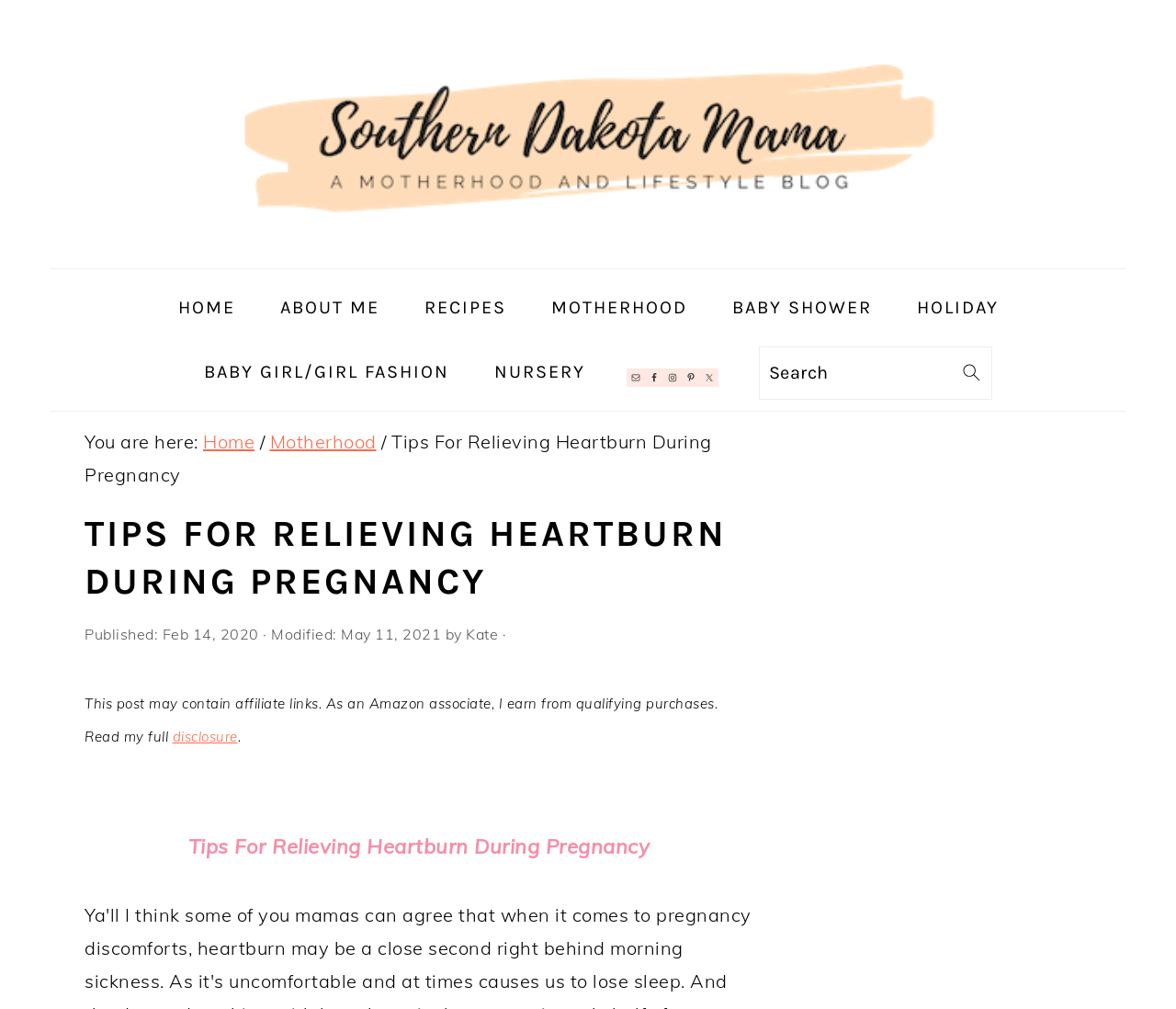Locate and provide the bounding box coordinates for the HTML element that matches this description: "Motherhood".

[0.229, 0.426, 0.32, 0.449]